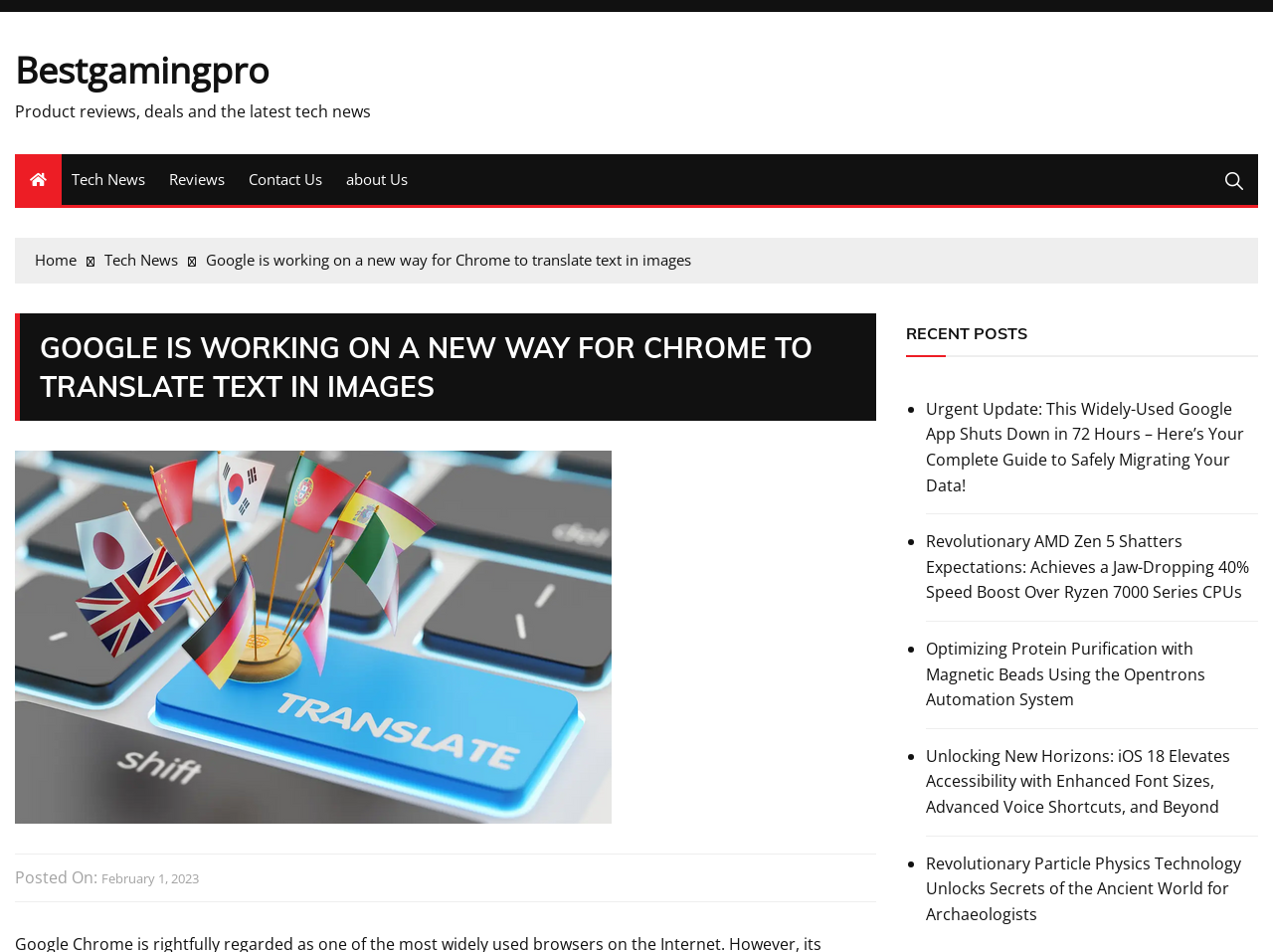Find the bounding box coordinates corresponding to the UI element with the description: "Reviews". The coordinates should be formatted as [left, top, right, bottom], with values as floats between 0 and 1.

[0.125, 0.162, 0.184, 0.215]